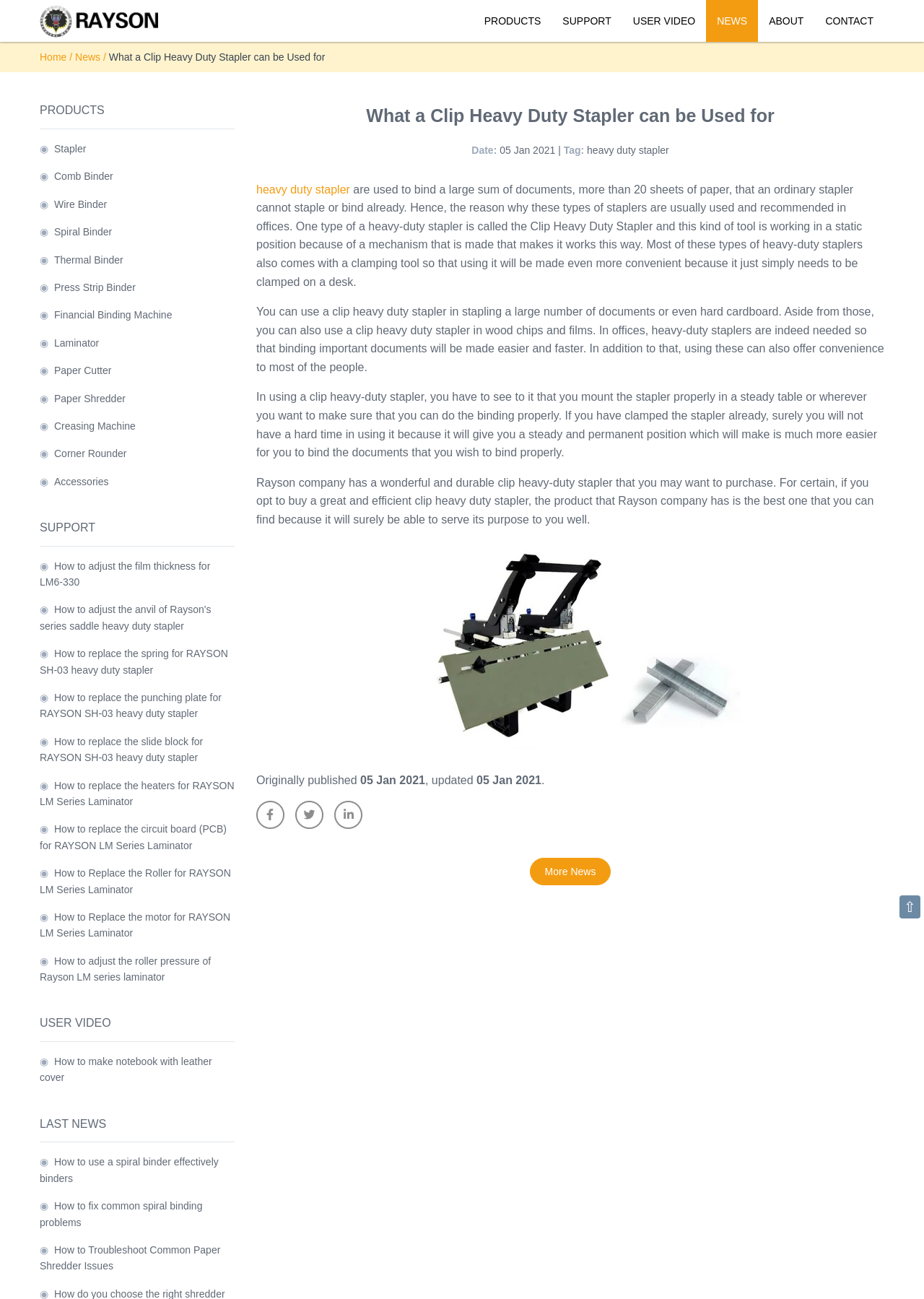Deliver a detailed narrative of the webpage's visual and textual elements.

This webpage is about the uses of a Clip Heavy Duty Stapler. At the top, there is a logo of RAYSON and a navigation menu with links to PRODUCTS, SUPPORT, USER VIDEO, NEWS, ABOUT, and CONTACT. Below the navigation menu, there is a breadcrumb trail with links to Home and News.

The main content of the webpage is divided into two sections. The first section has a heading "What a Clip Heavy Duty Stapler can be Used for" and provides a detailed description of the uses of a heavy-duty stapler, including binding large documents, cardboard, wood chips, and films. It also mentions the convenience and importance of using heavy-duty staplers in offices.

The second section appears to be a blog post or article with a title "What a Clip Heavy Duty Stapler can be Used for" and a date "05 Jan 2021". The article provides more information about the uses of a Clip Heavy Duty Stapler, including stapling a large number of documents and hard cardboard. It also mentions the importance of mounting the stapler properly on a steady table to ensure easy and proper binding.

On the right side of the webpage, there is a sidebar with links to various products, including Stapler, Comb Binder, Wire Binder, Spiral Binder, and more. There are also links to support articles, user videos, and news.

At the bottom of the webpage, there are social media links to Facebook, Twitter, and Linkedin, as well as a link to "More News".